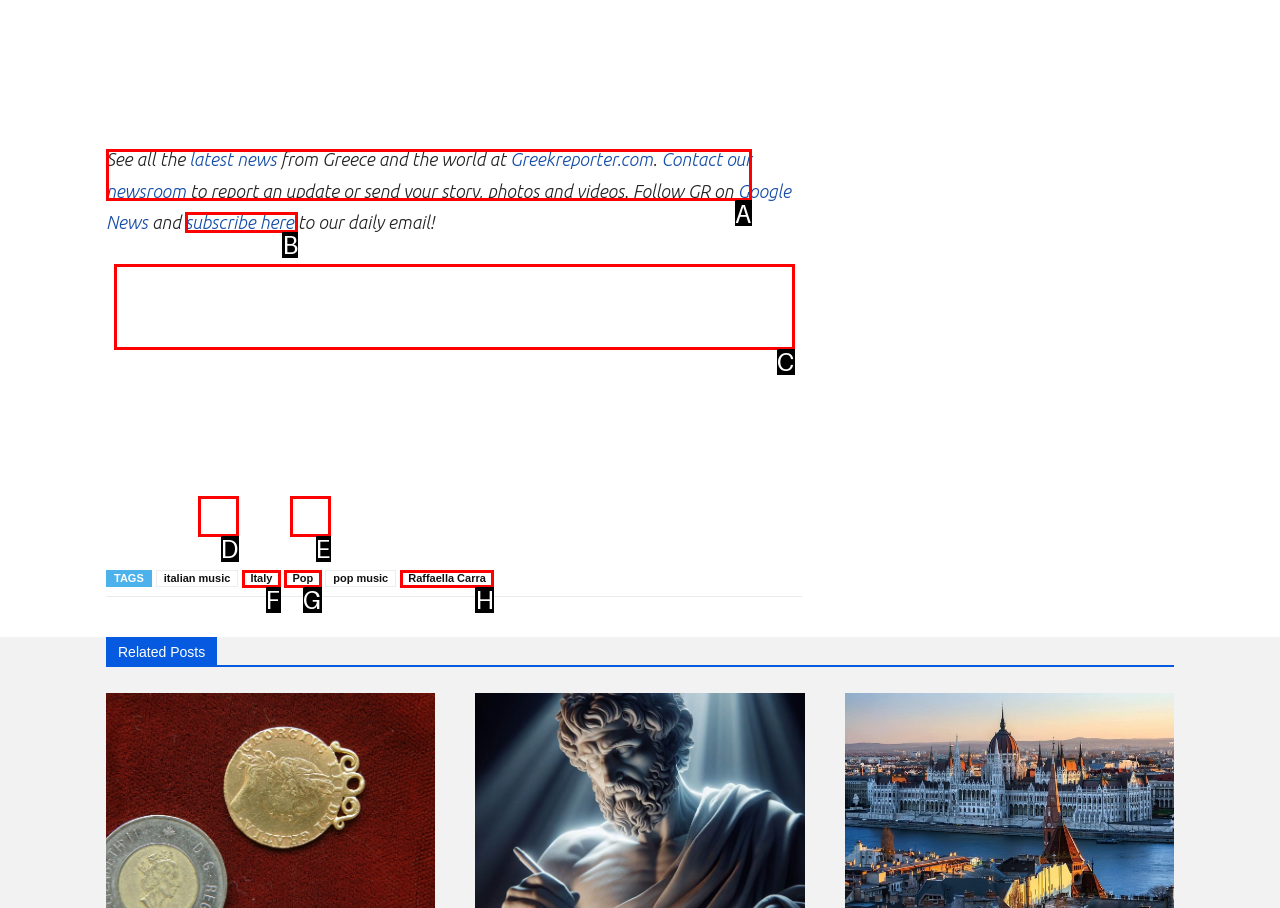Indicate the HTML element that should be clicked to perform the task: Contact the newsroom Reply with the letter corresponding to the chosen option.

A